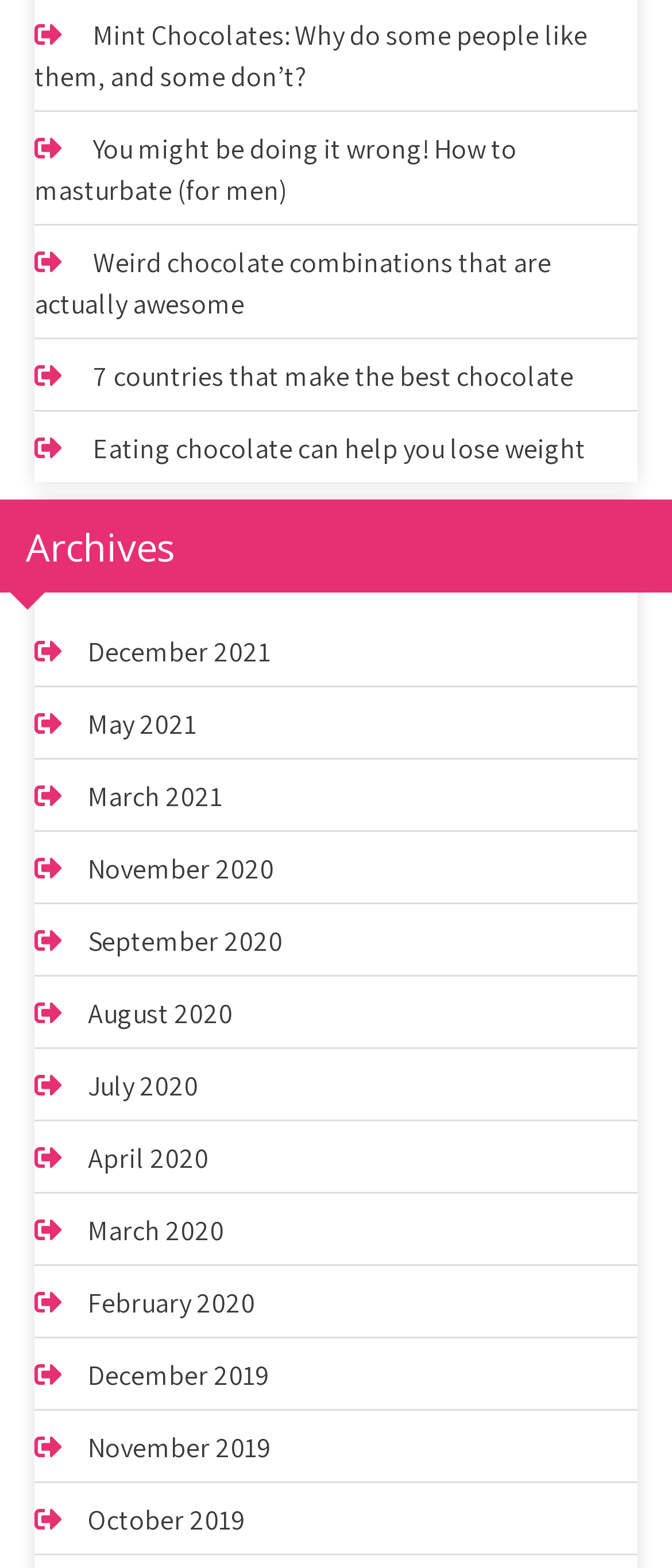Please identify the bounding box coordinates of the element that needs to be clicked to execute the following command: "Explore archives". Provide the bounding box using four float numbers between 0 and 1, formatted as [left, top, right, bottom].

[0.0, 0.318, 1.0, 0.378]